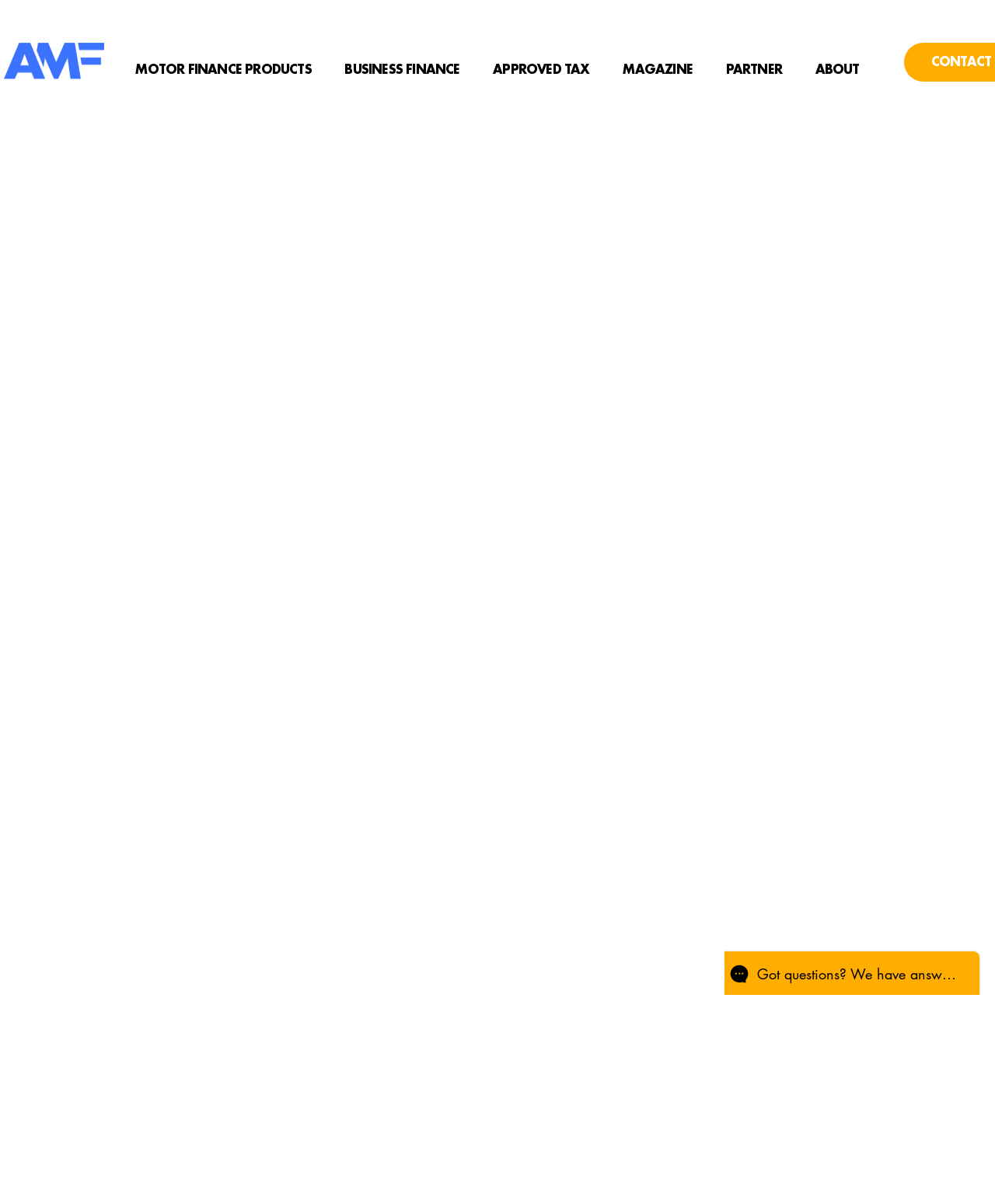Offer a comprehensive description of the webpage’s content and structure.

The webpage appears to be a finance-related page, specifically highlighting a successful motor finance deal. At the top of the page, there is a prominent title "🚨 X2 VOLVO XC90'S FINANCED AT £118,904! 🚨" which grabs attention. Below the title, there is a small image of a logo, "AMF_Blue.png", positioned on the left side of the page.

The main navigation menu is located below the title, spanning across the top of the page. The menu consists of six buttons: "MOTOR FINANCE PRODUCTS", "BUSINESS FINANCE", "APPROVED TAX", "MAGAZINE", "PARTNER", and "ABOUT". These buttons are evenly spaced and take up most of the top section of the page.

At the bottom right corner of the page, there is a chat iframe from Wix Chat, which allows users to interact with the website's support team.

The overall content of the page seems to be focused on showcasing the success of the motor finance team, with the meta description providing more context about the deal they secured.